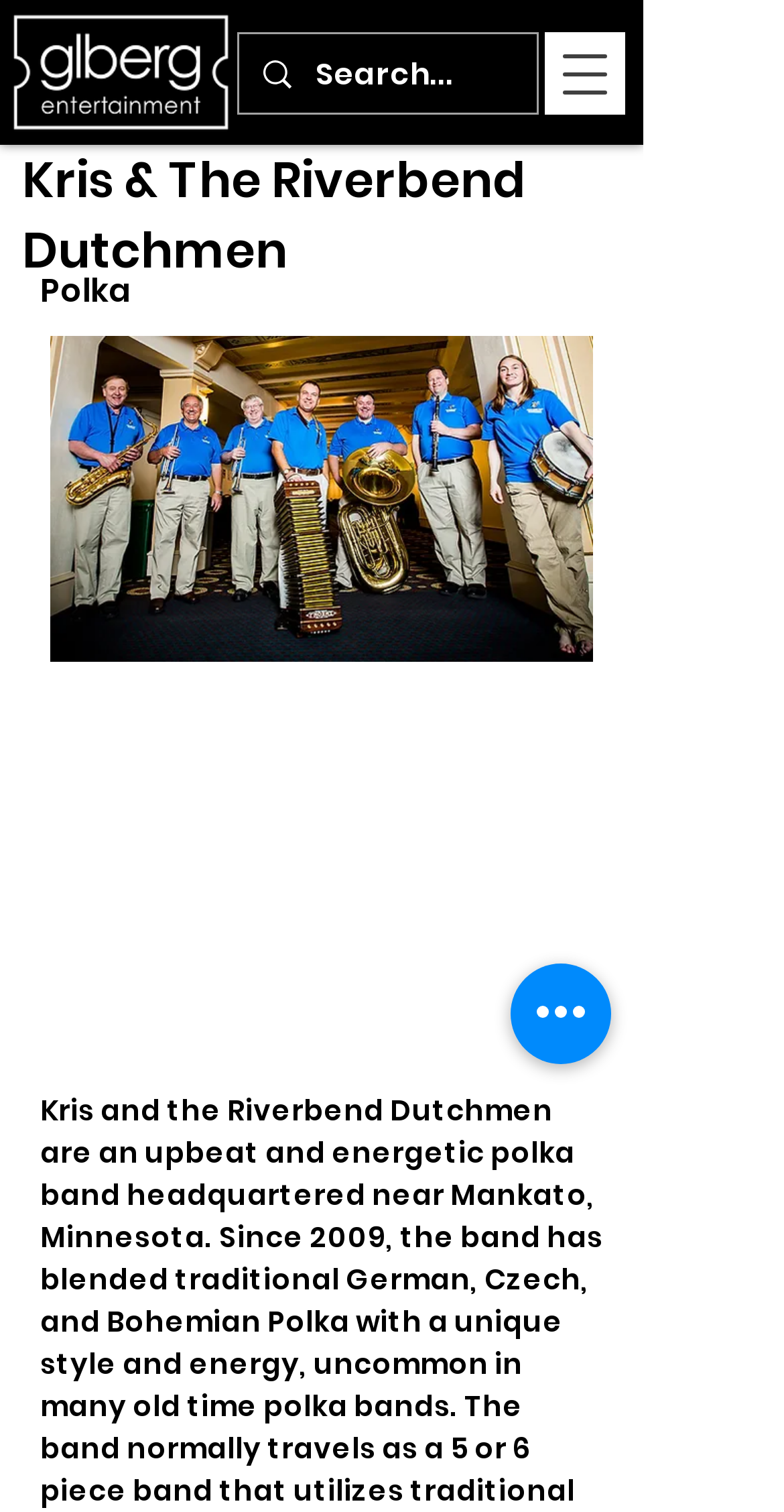What is the name of the band?
Offer a detailed and exhaustive answer to the question.

I found the answer by looking at the main heading element with the text 'Kris & The Riverbend Dutchmen' which is located at the top of the webpage.